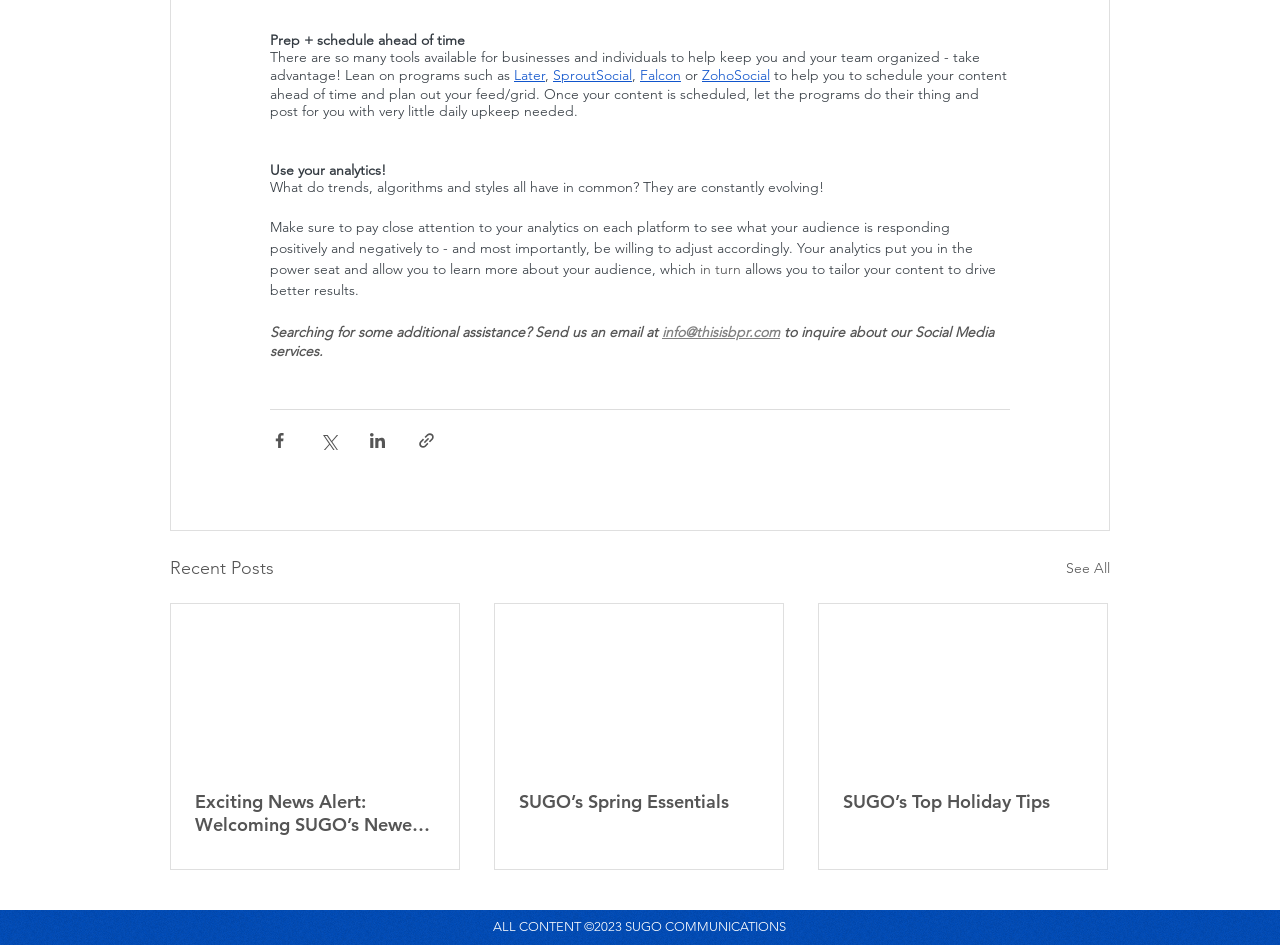Provide the bounding box coordinates of the area you need to click to execute the following instruction: "Click on the 'SproutSocial' link".

[0.432, 0.07, 0.494, 0.089]